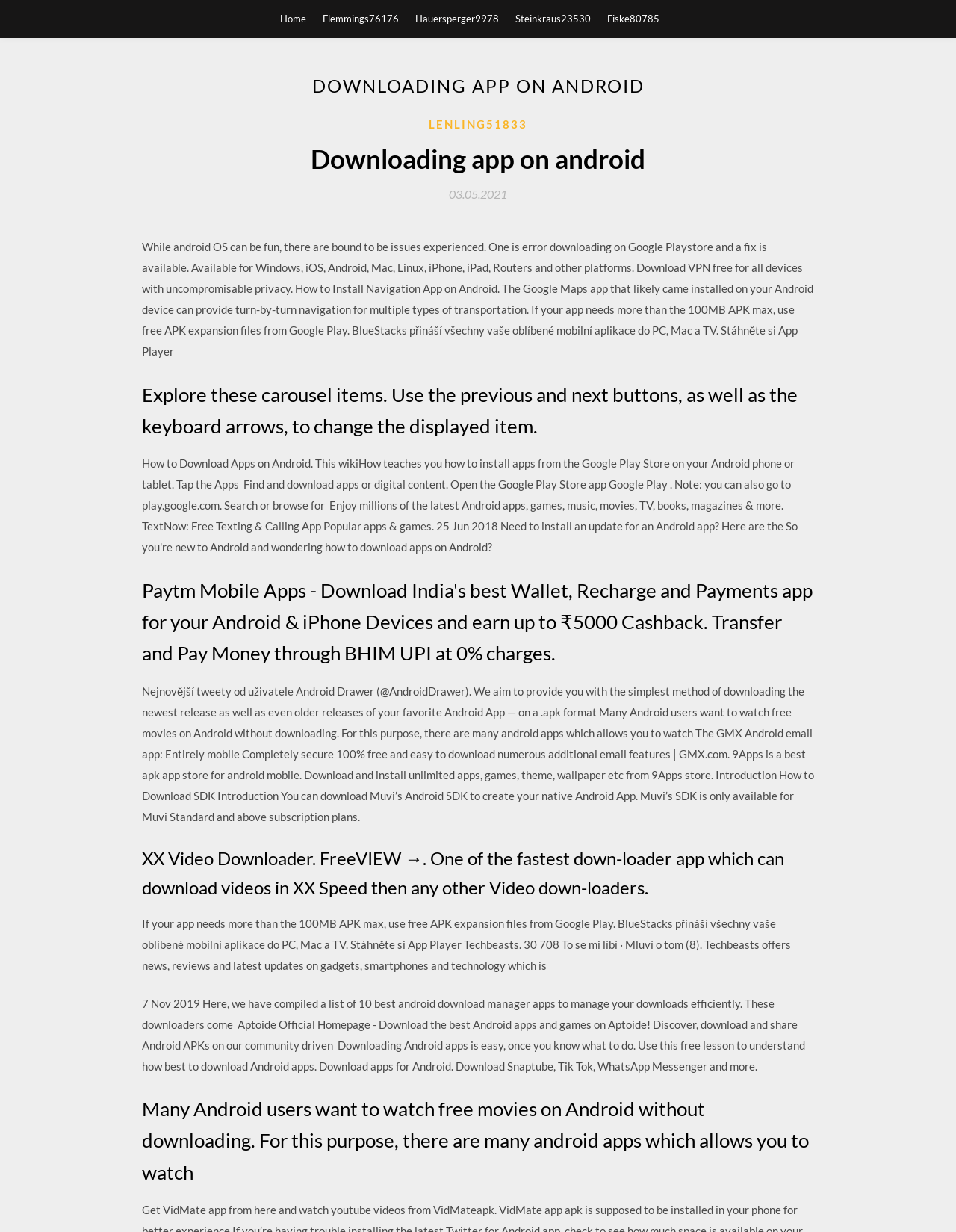Determine the bounding box coordinates of the UI element that matches the following description: "Hauersperger9978". The coordinates should be four float numbers between 0 and 1 in the format [left, top, right, bottom].

[0.434, 0.0, 0.522, 0.03]